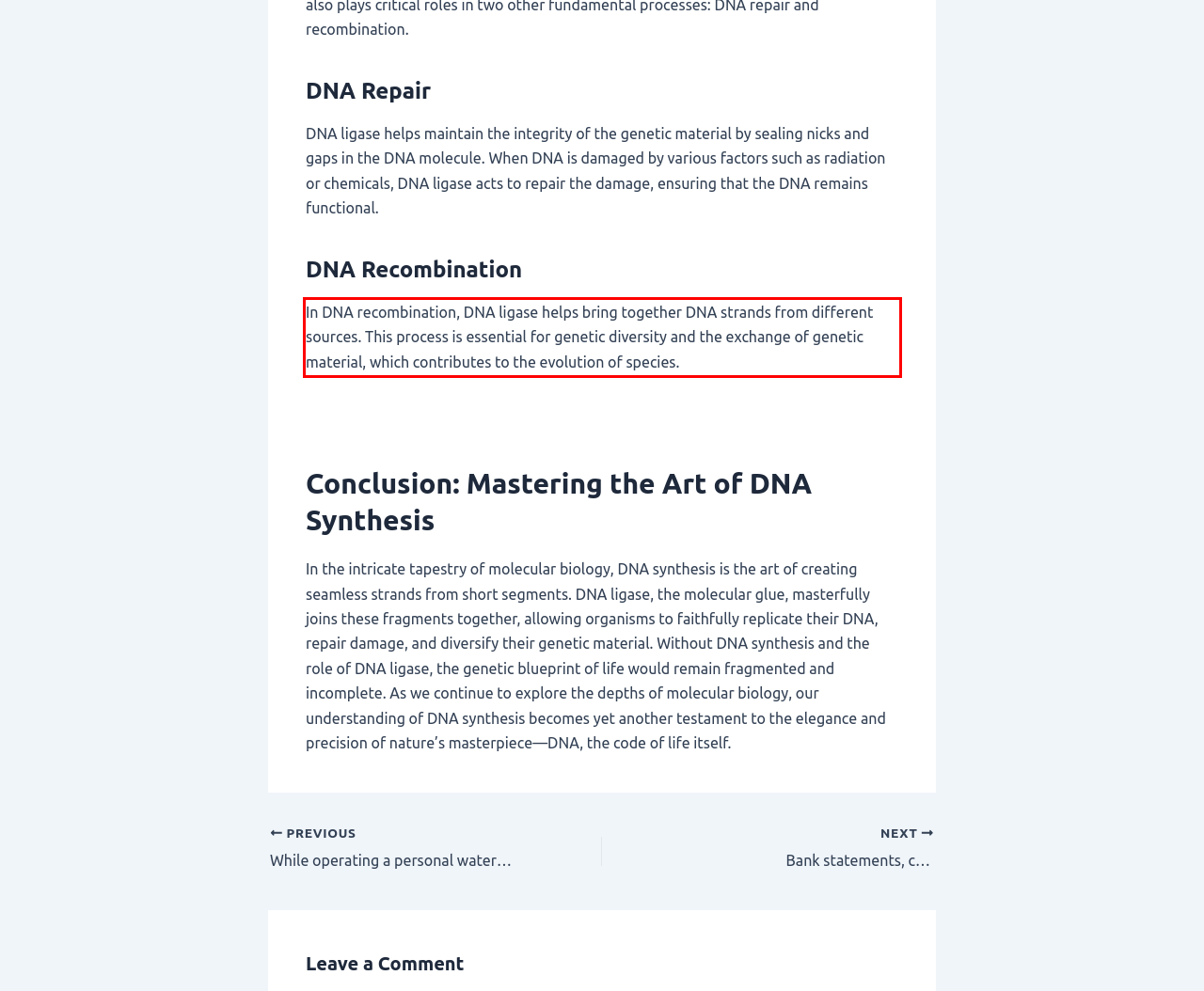Identify the red bounding box in the webpage screenshot and perform OCR to generate the text content enclosed.

In DNA recombination, DNA ligase helps bring together DNA strands from different sources. This process is essential for genetic diversity and the exchange of genetic material, which contributes to the evolution of species.